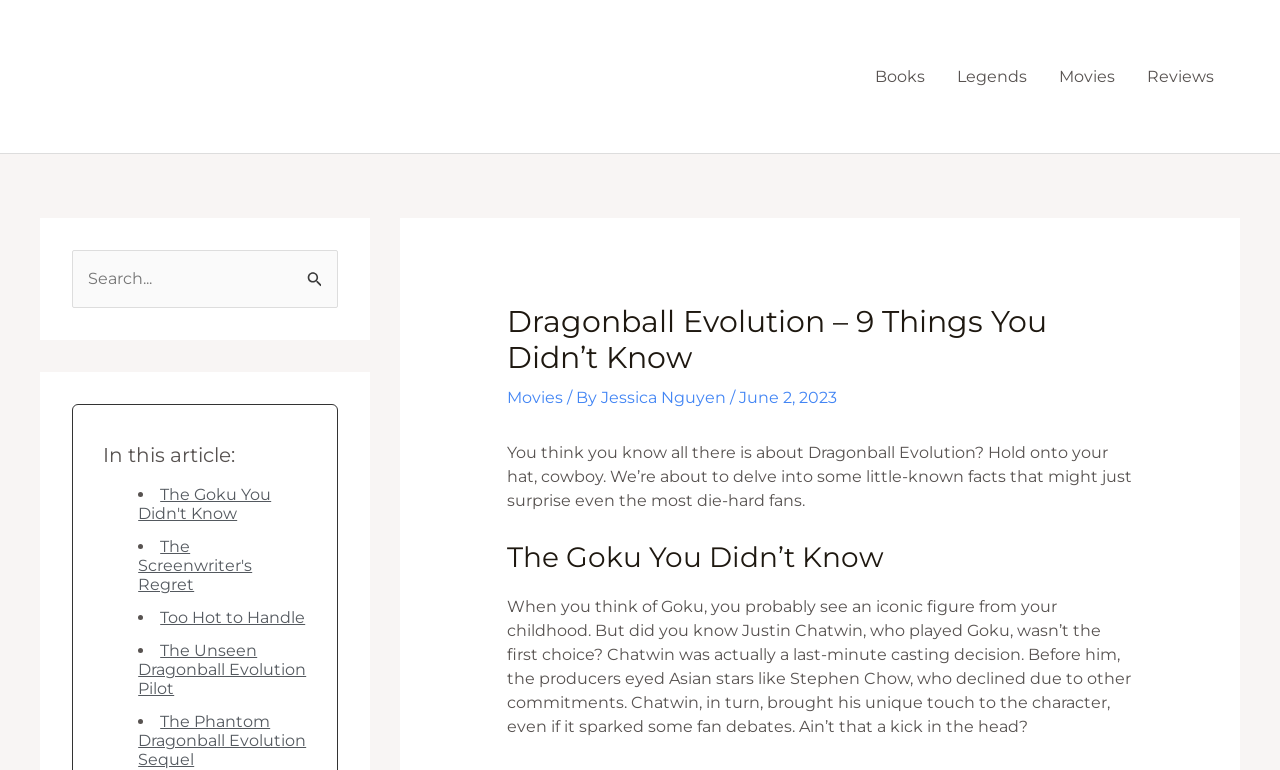Give an in-depth explanation of the webpage layout and content.

The webpage is about Dragonball Evolution, a movie, and presents 9 lesser-known facts about it. At the top left, there is a logo of Dragon University, accompanied by an image. On the top right, there is a navigation menu with links to "Books", "Legends", "Movies", and "Reviews". 

Below the navigation menu, there is a search bar with a search button and a "Search for:" label. 

The main content of the webpage is divided into sections, each with a heading and a brief description. The sections are listed in a bullet point format, with each point having a link to a specific topic. The topics include "The Goku You Didn’t Know", "The Screenwriter's Regret", "Too Hot to Handle", "The Unseen Dragonball Evolution Pilot", and "The Phantom Dragonball Evolution Sequel". 

The first section, "The Goku You Didn’t Know", has a heading and a brief description about the casting of Goku in the movie. The description reveals that Justin Chatwin, who played Goku, was not the first choice and that Asian stars like Stephen Chow were initially considered for the role.